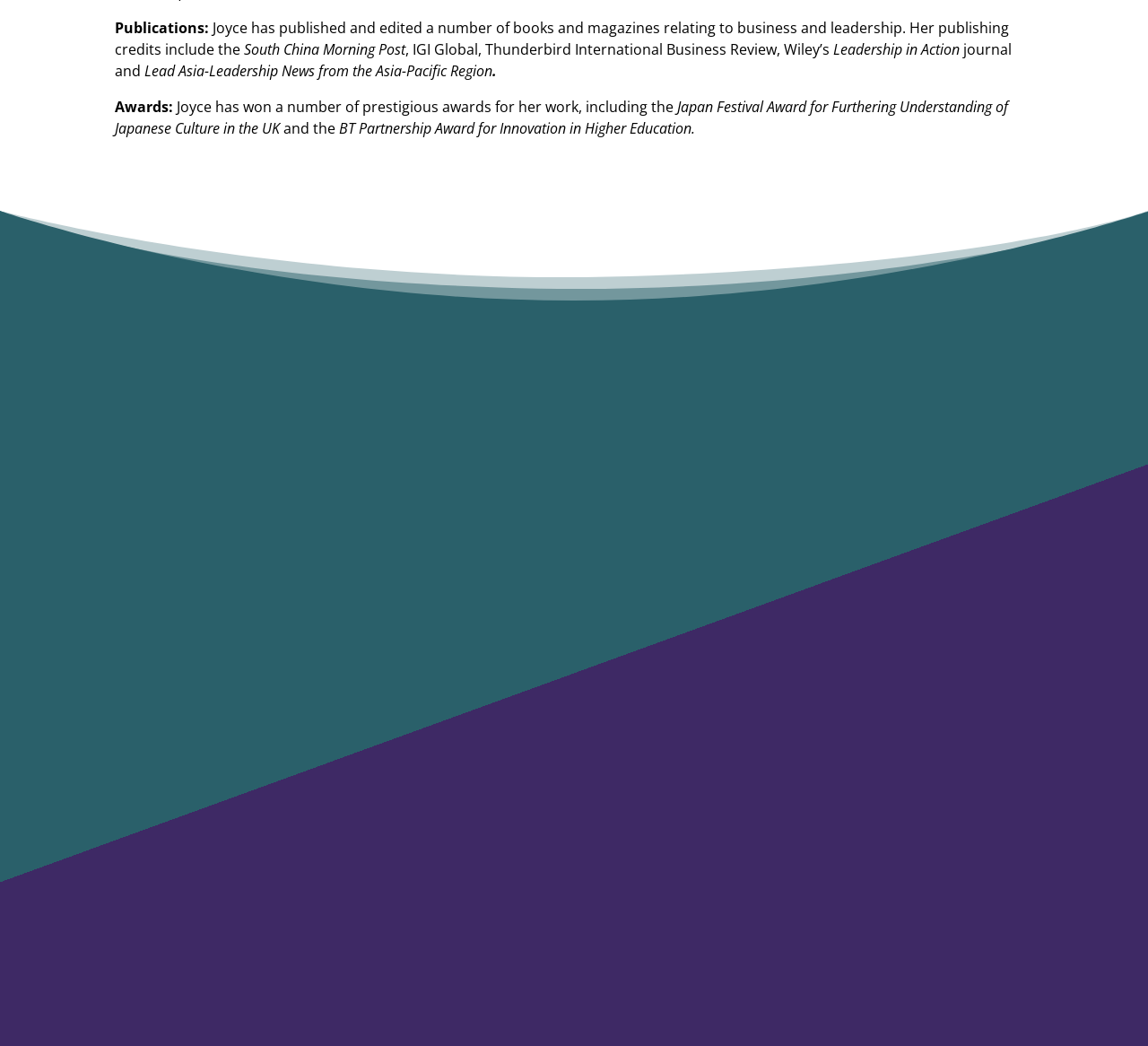What is the organization's email address? Refer to the image and provide a one-word or short phrase answer.

info@experthumans.org